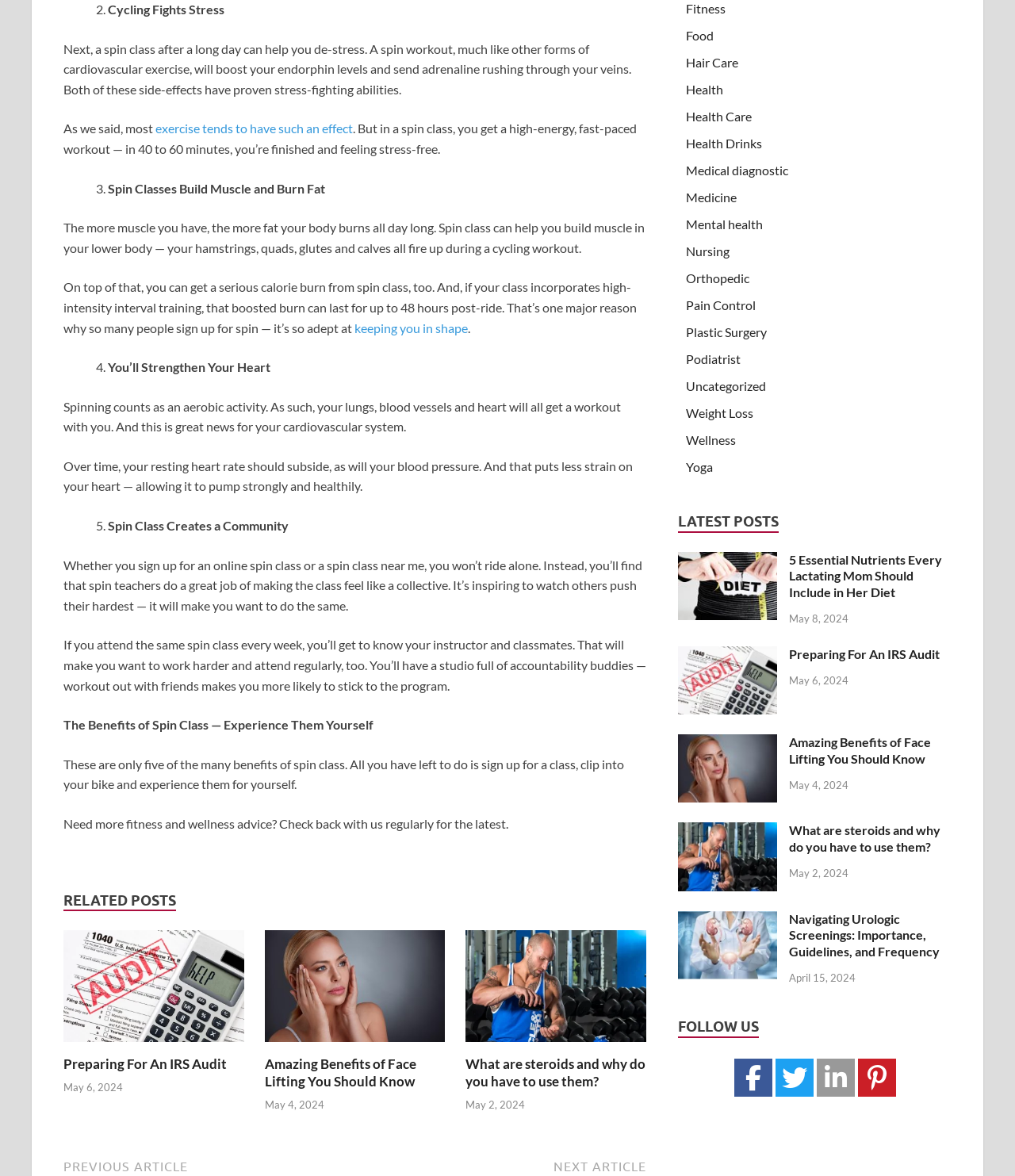Find the bounding box coordinates for the element described here: "title="Pinterest"".

[0.845, 0.9, 0.882, 0.932]